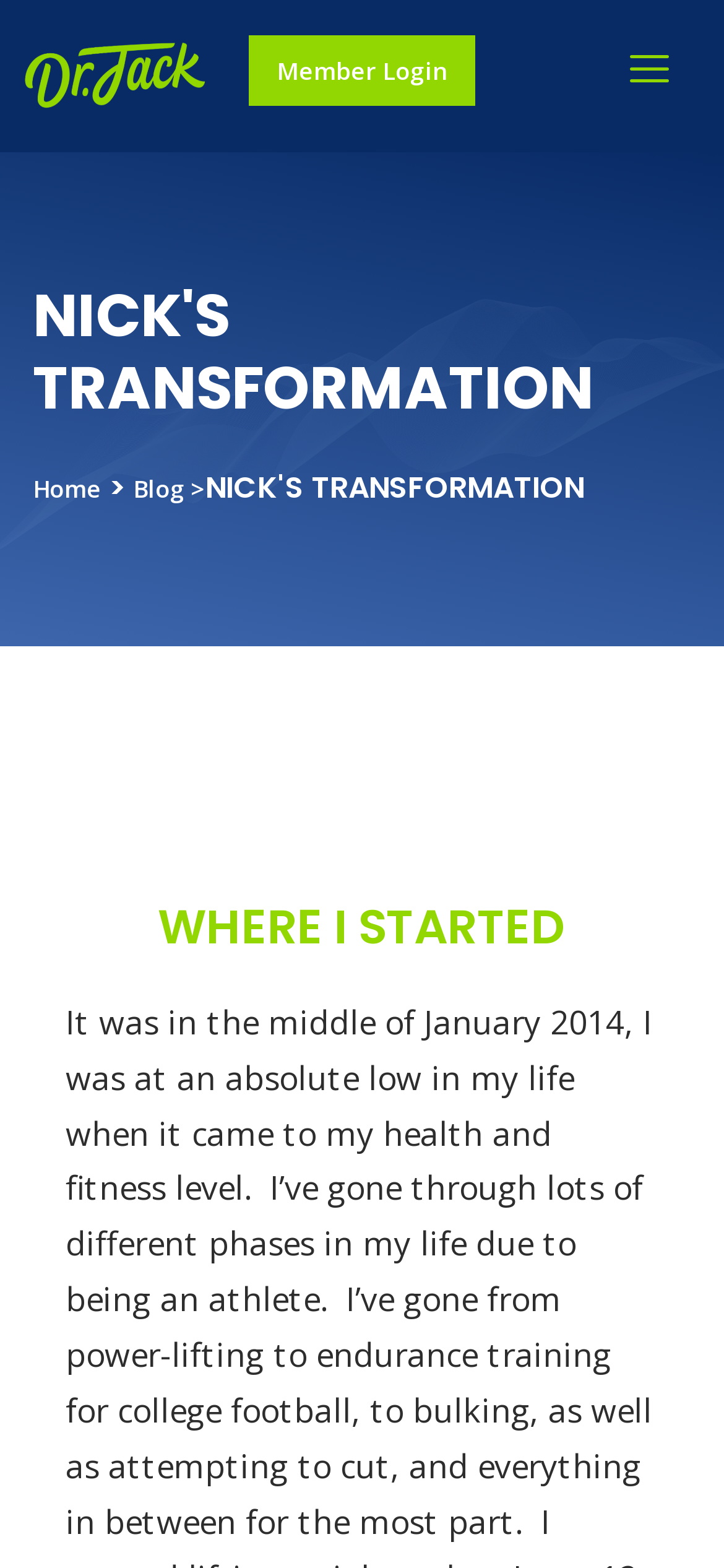Illustrate the webpage with a detailed description.

The webpage is about Nick's transformation, specifically his health and fitness journey. At the top left corner, there is a Dr. Jack logo, which is an image linked to a webpage. Next to it, on the top right corner, there is a hamburger icon button. Below the logo, there is a navigation menu with three links: "Member Login" at the top center, "Home" at the top left, and "Blog" at the top right, separated by a static text ">".

The main content of the webpage is divided into two sections. The first section has a heading "NICK'S TRANSFORMATION" at the top center. The second section has a heading "WHERE I STARTED" at the middle left, which is a continuation of the meta description, describing Nick's low point in his health and fitness journey in January 2014.